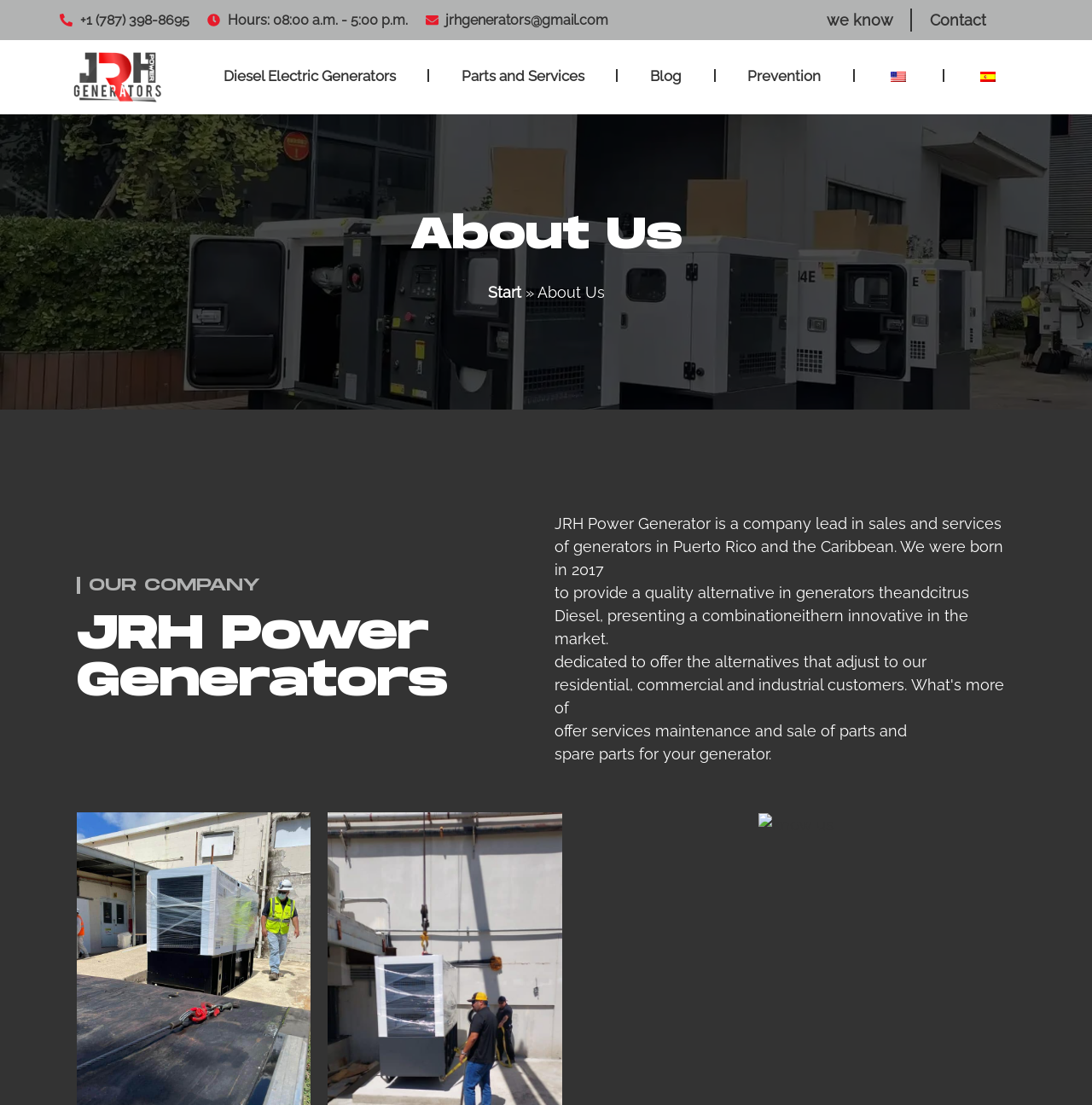Identify the bounding box coordinates of the area you need to click to perform the following instruction: "Search for something".

None